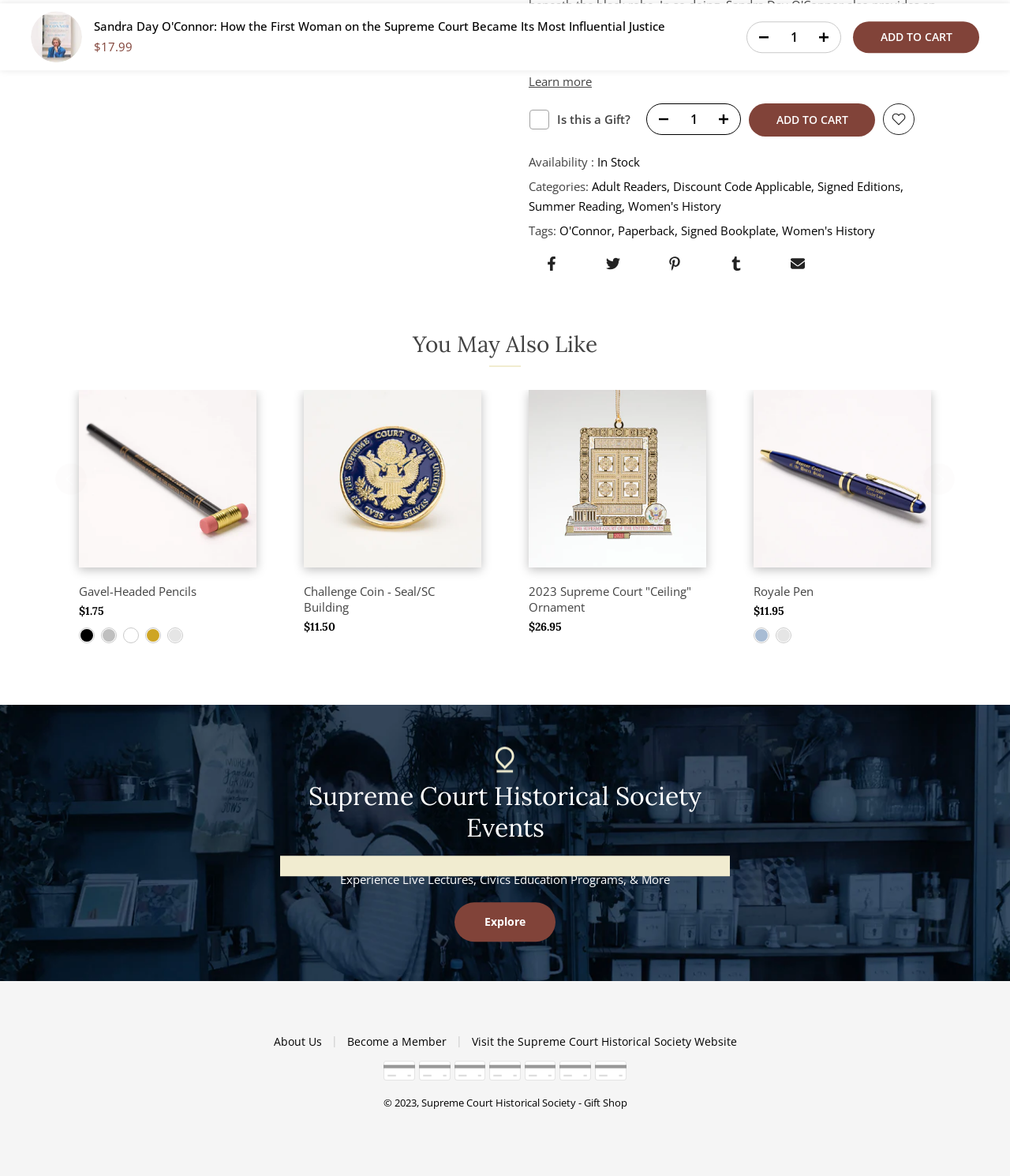Determine the bounding box coordinates for the area that should be clicked to carry out the following instruction: "View product details of Gavel-Headed Pencils".

[0.078, 0.496, 0.254, 0.51]